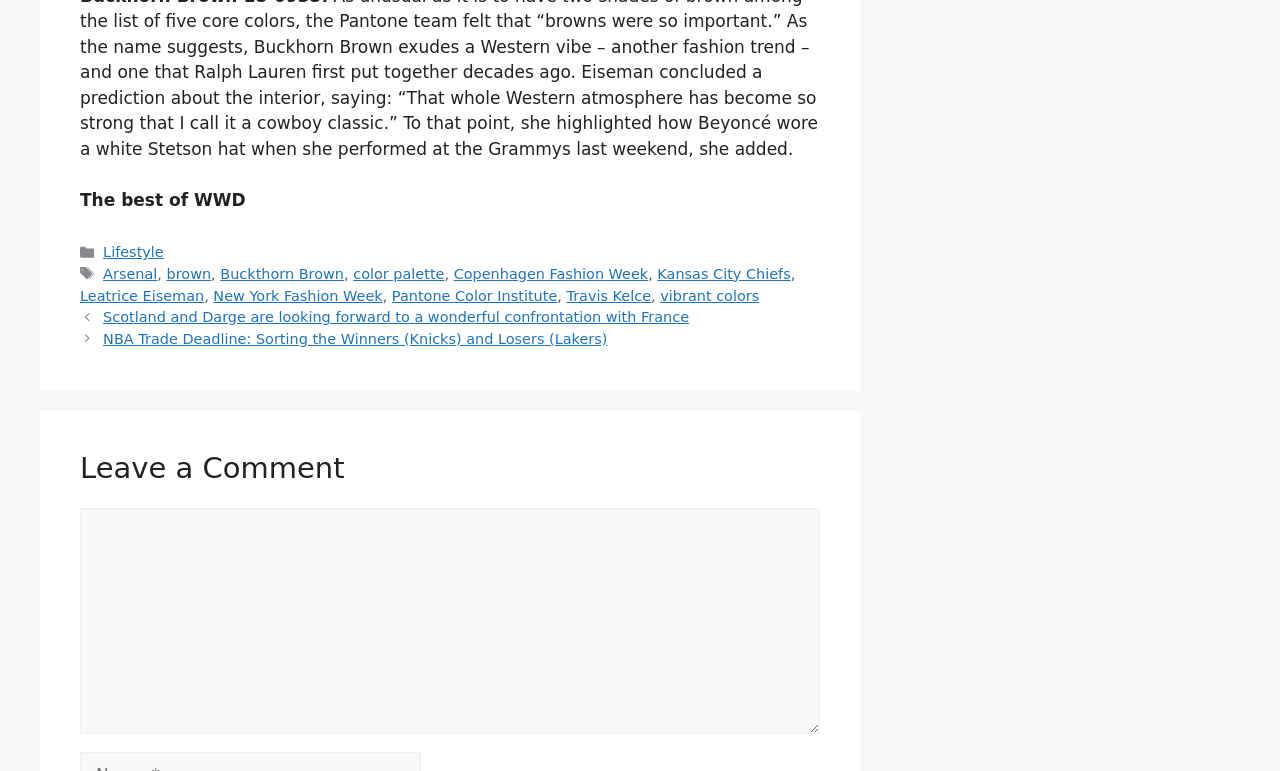Find the bounding box of the web element that fits this description: "Lifestyle".

[0.081, 0.317, 0.128, 0.337]